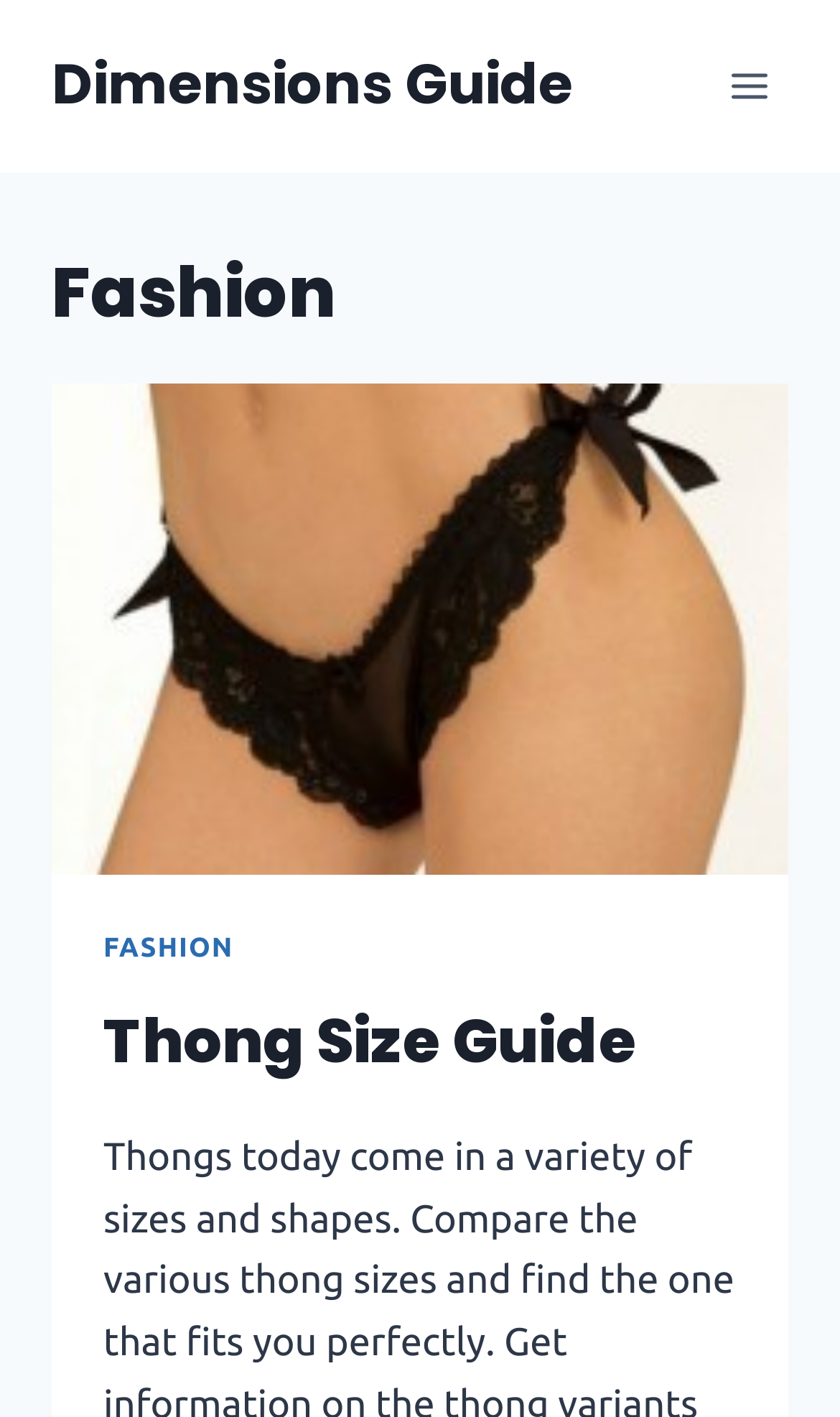Given the webpage screenshot and the description, determine the bounding box coordinates (top-left x, top-left y, bottom-right x, bottom-right y) that define the location of the UI element matching this description: Fashion

[0.123, 0.658, 0.278, 0.68]